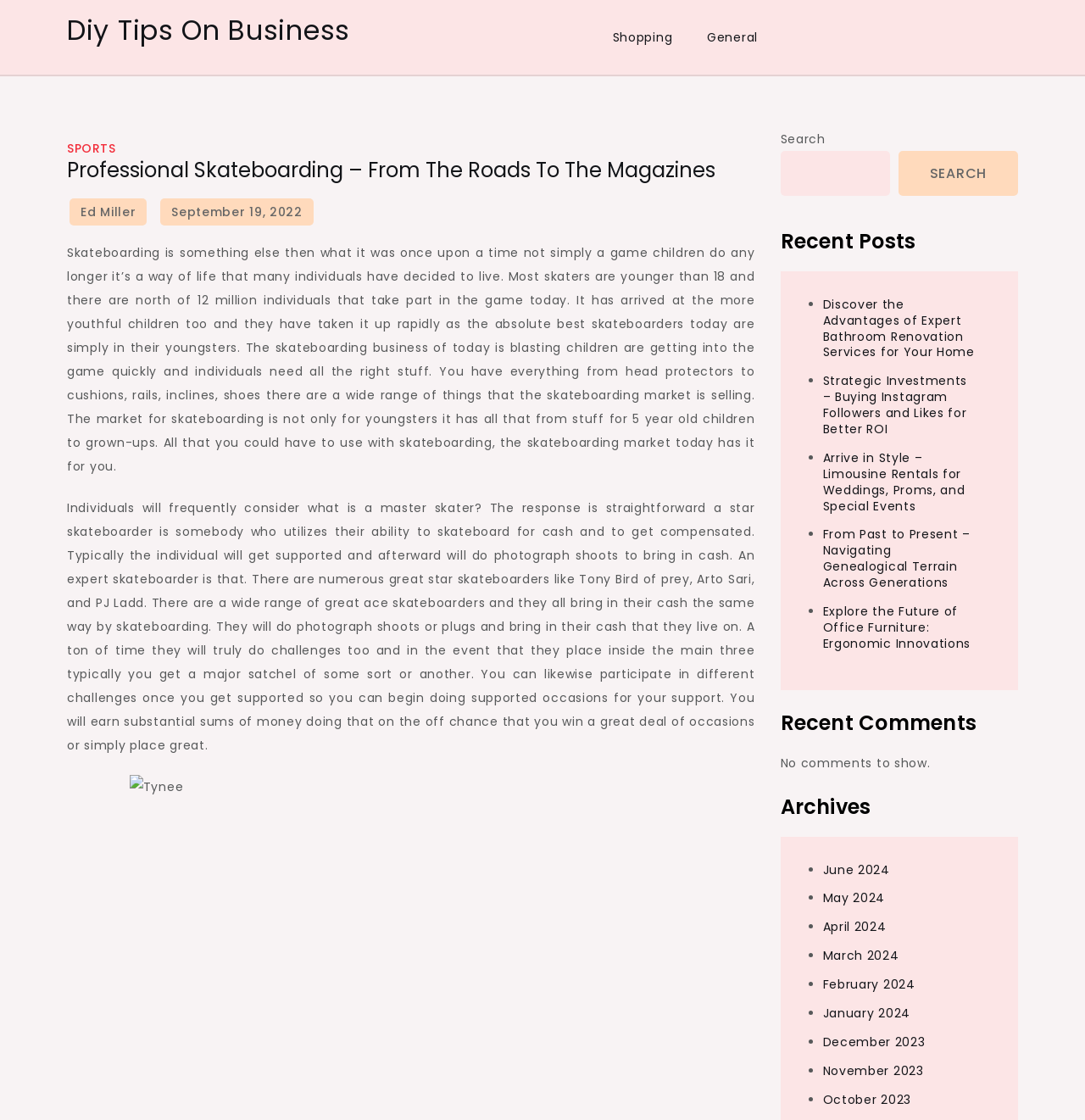Please determine the bounding box coordinates of the element's region to click for the following instruction: "Click on 'Diy Tips On Business'".

[0.062, 0.01, 0.323, 0.044]